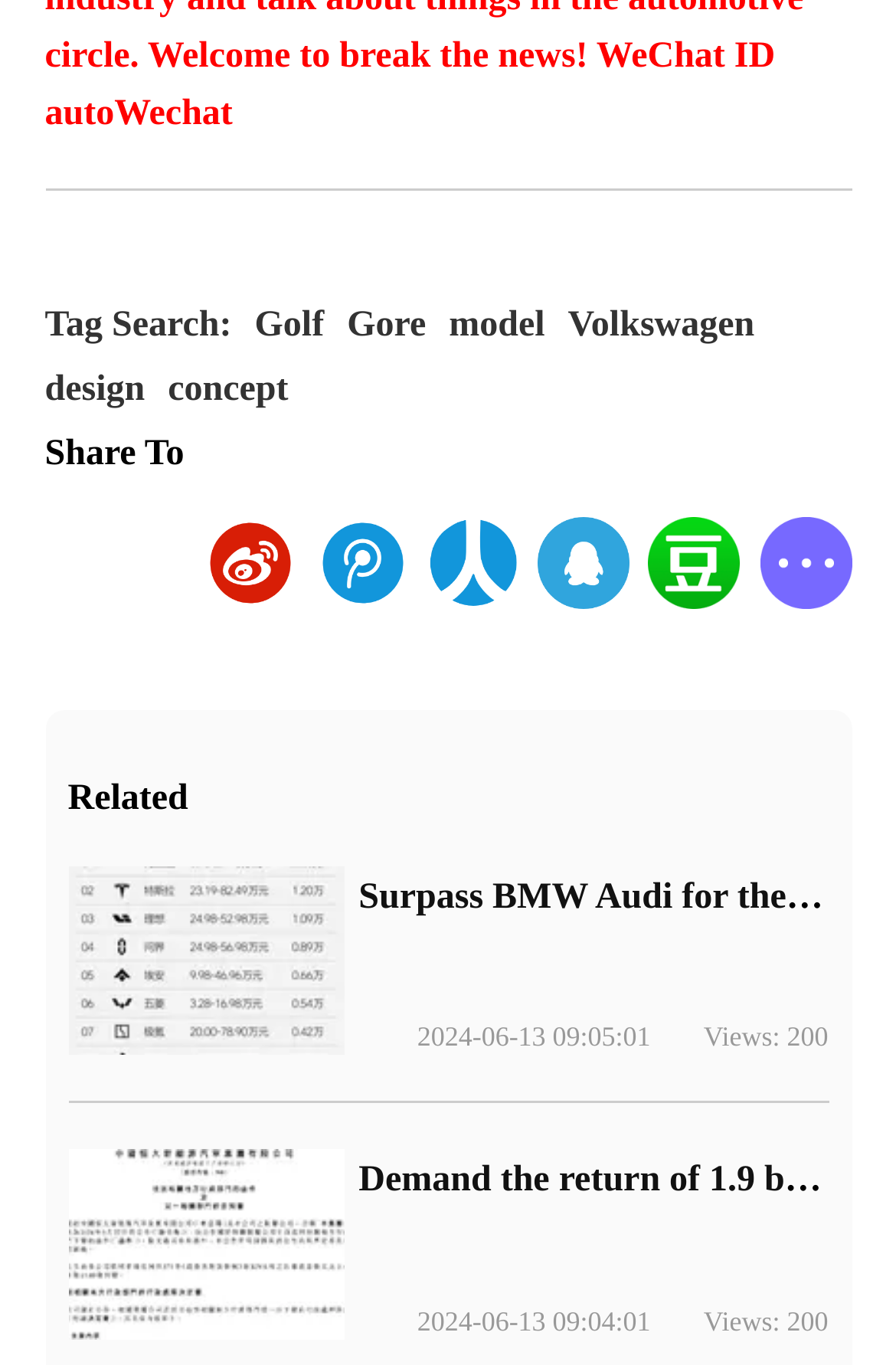What is the view count of the second related article?
Please provide a single word or phrase based on the screenshot.

200